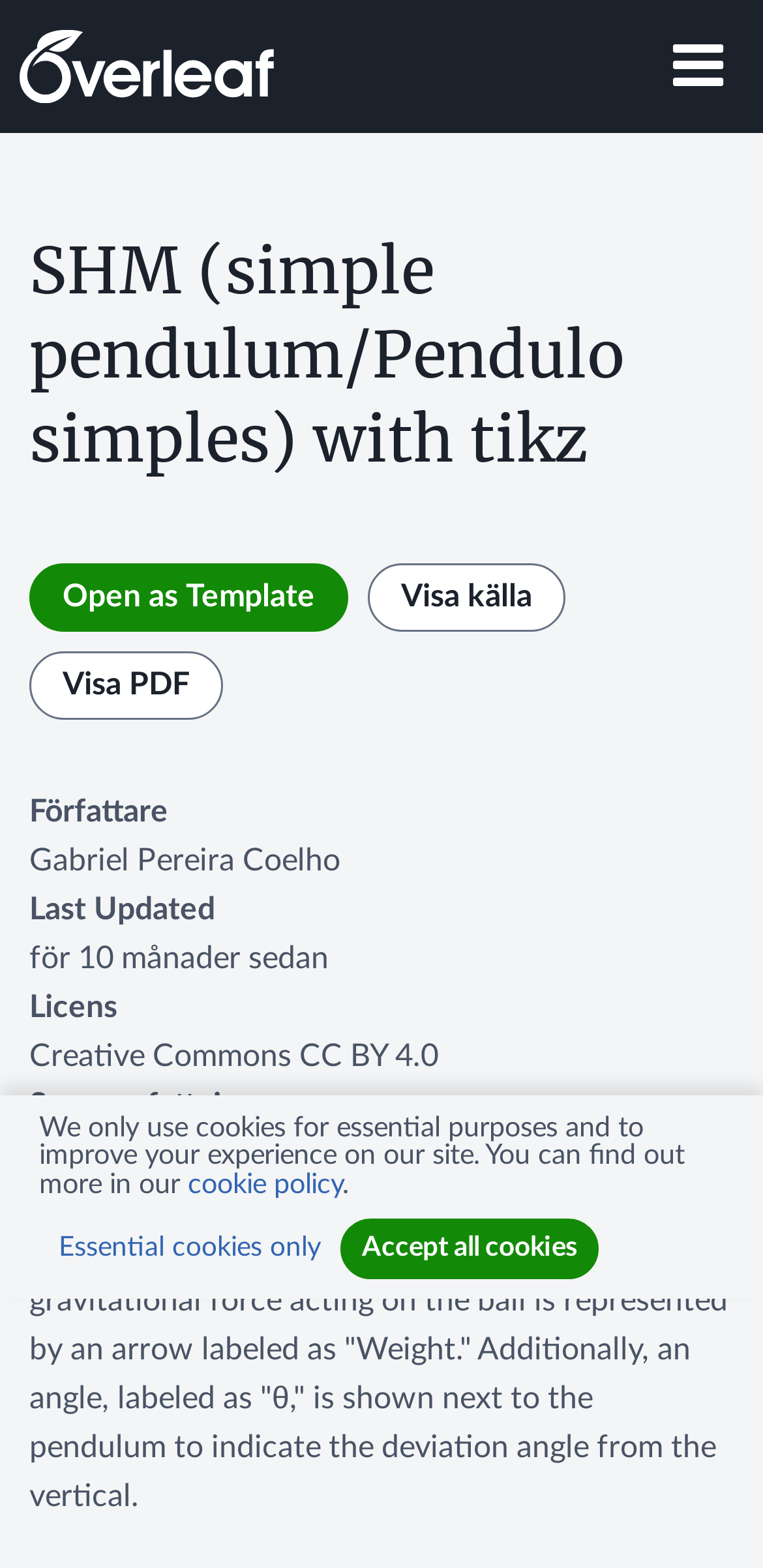What is the language of the original content?
Relying on the image, give a concise answer in one word or a brief phrase.

Not English